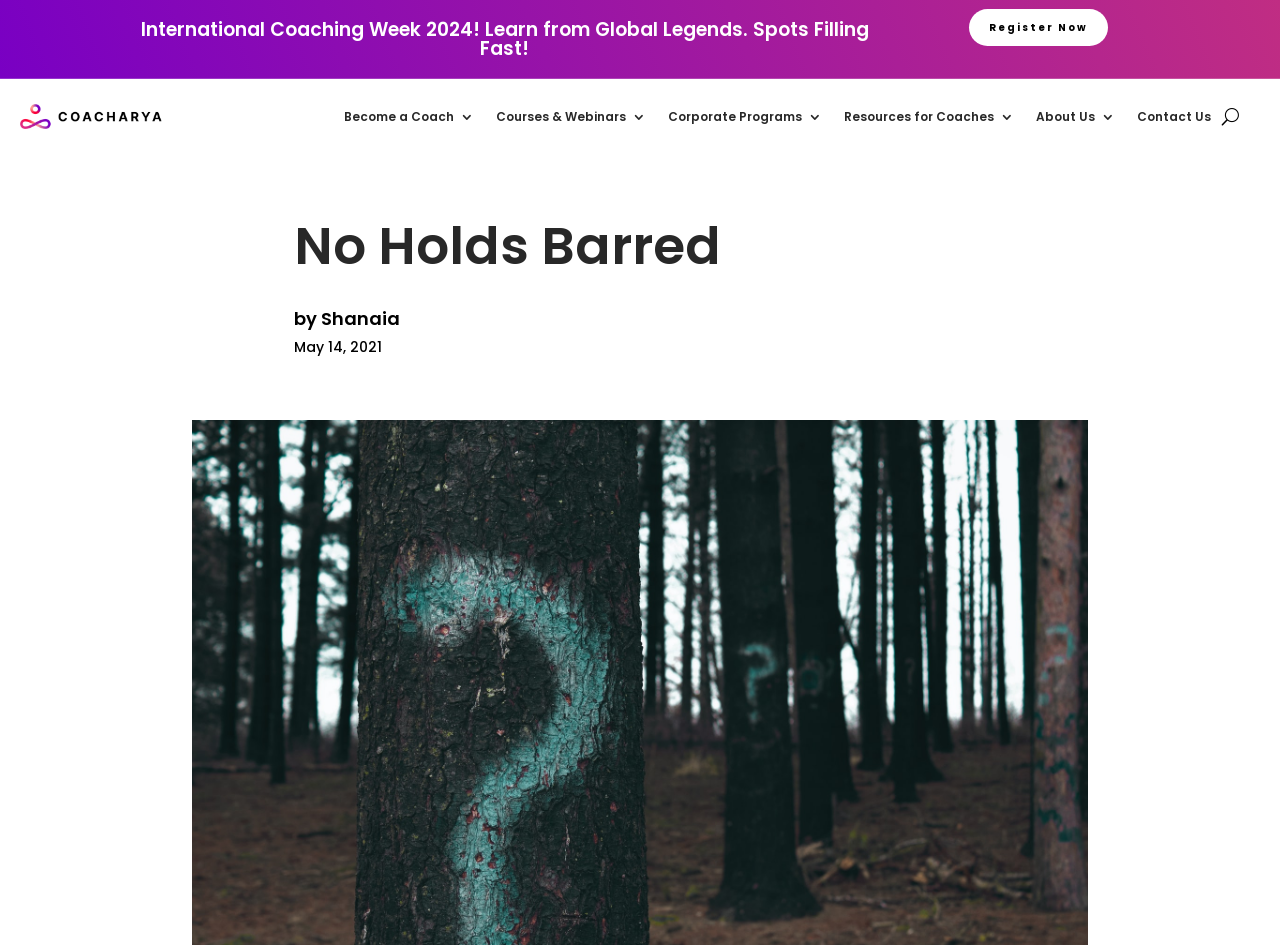Determine the coordinates of the bounding box for the clickable area needed to execute this instruction: "View 'Pet Puppies' page".

None